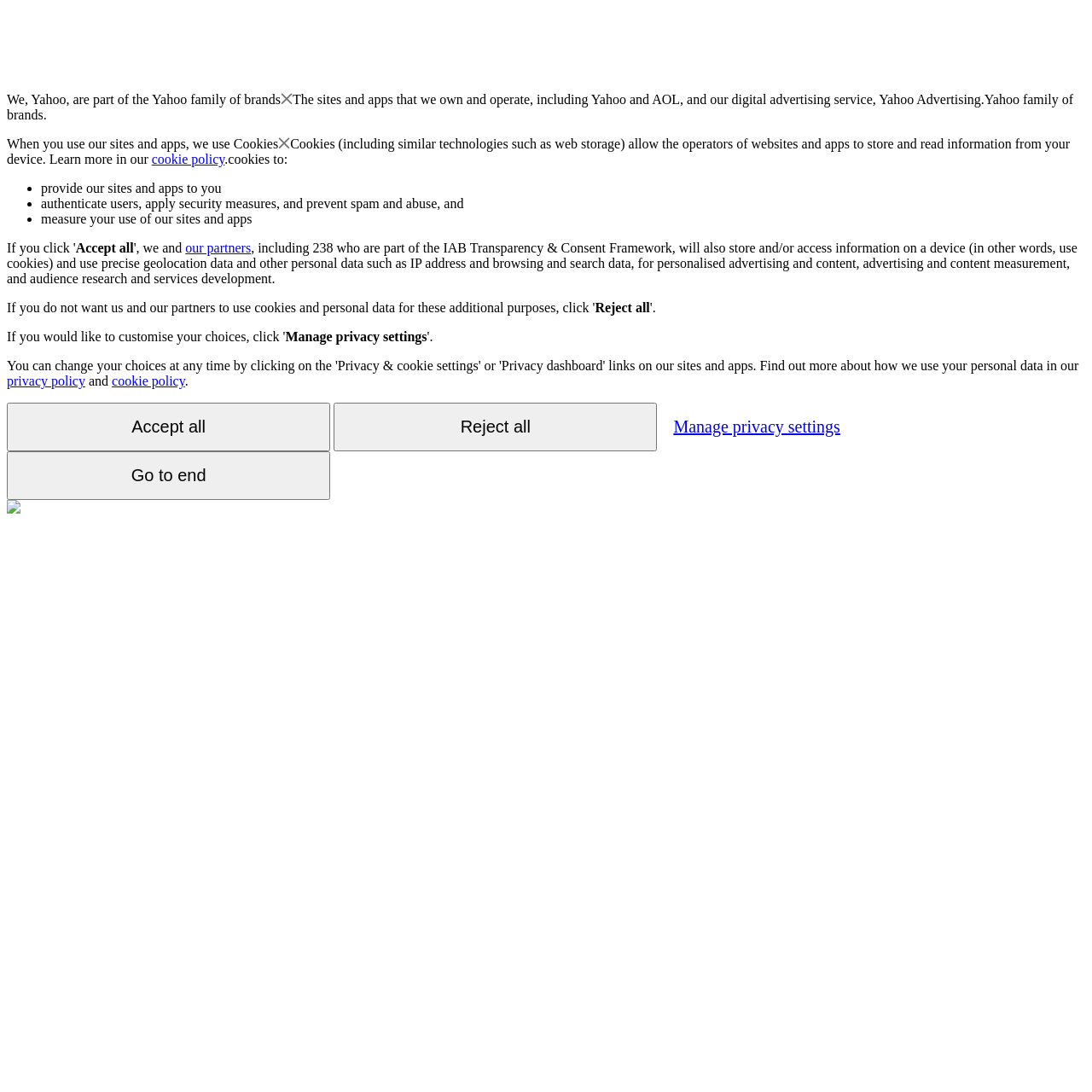What is the purpose of the 'Manage privacy settings' button?
Please provide a detailed and comprehensive answer to the question.

The 'Manage privacy settings' button is likely used to allow users to customize their privacy settings, such as choosing which types of data they are willing to share with the website and its partners.